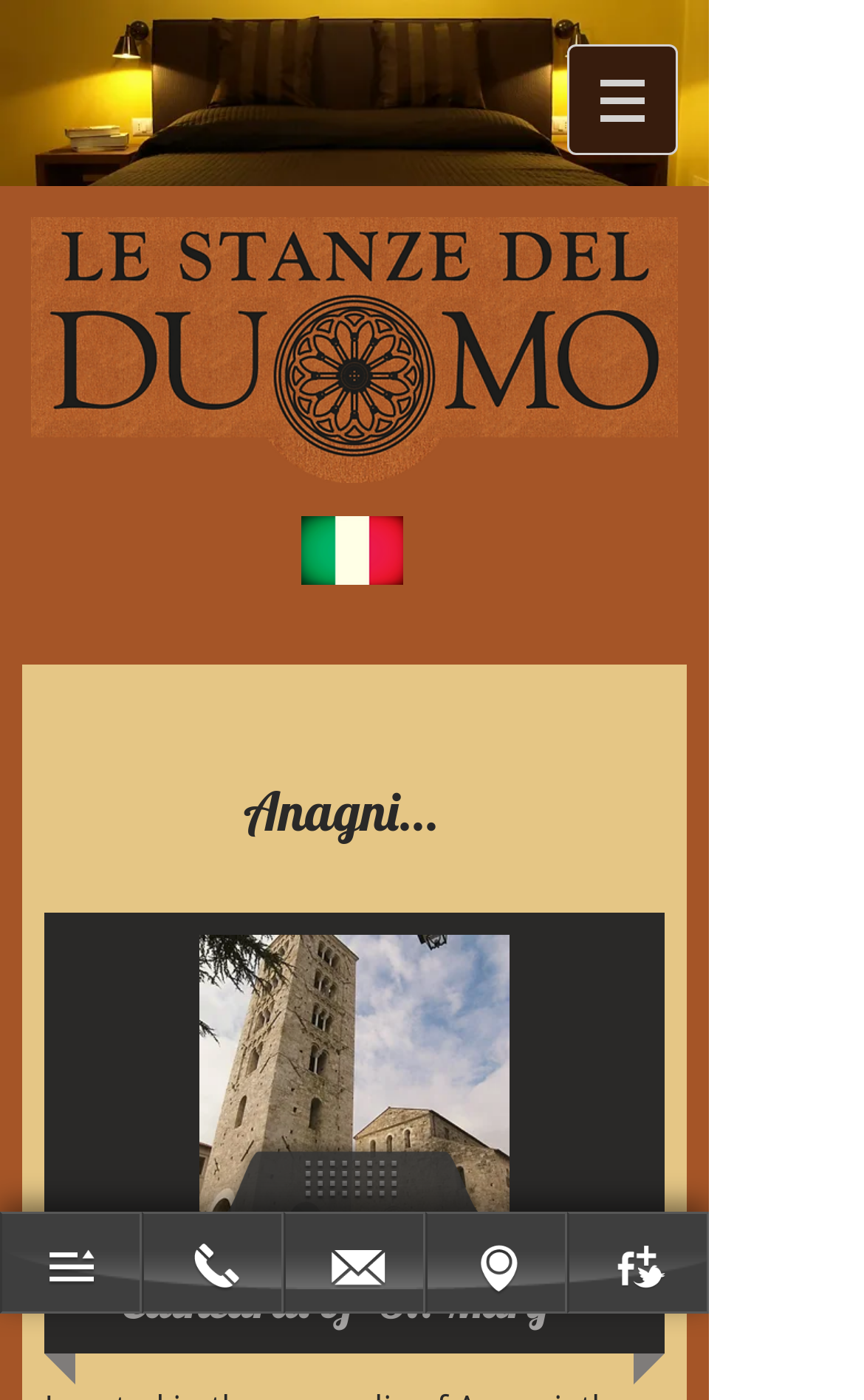Respond to the following query with just one word or a short phrase: 
Is there an image on the webpage?

Yes